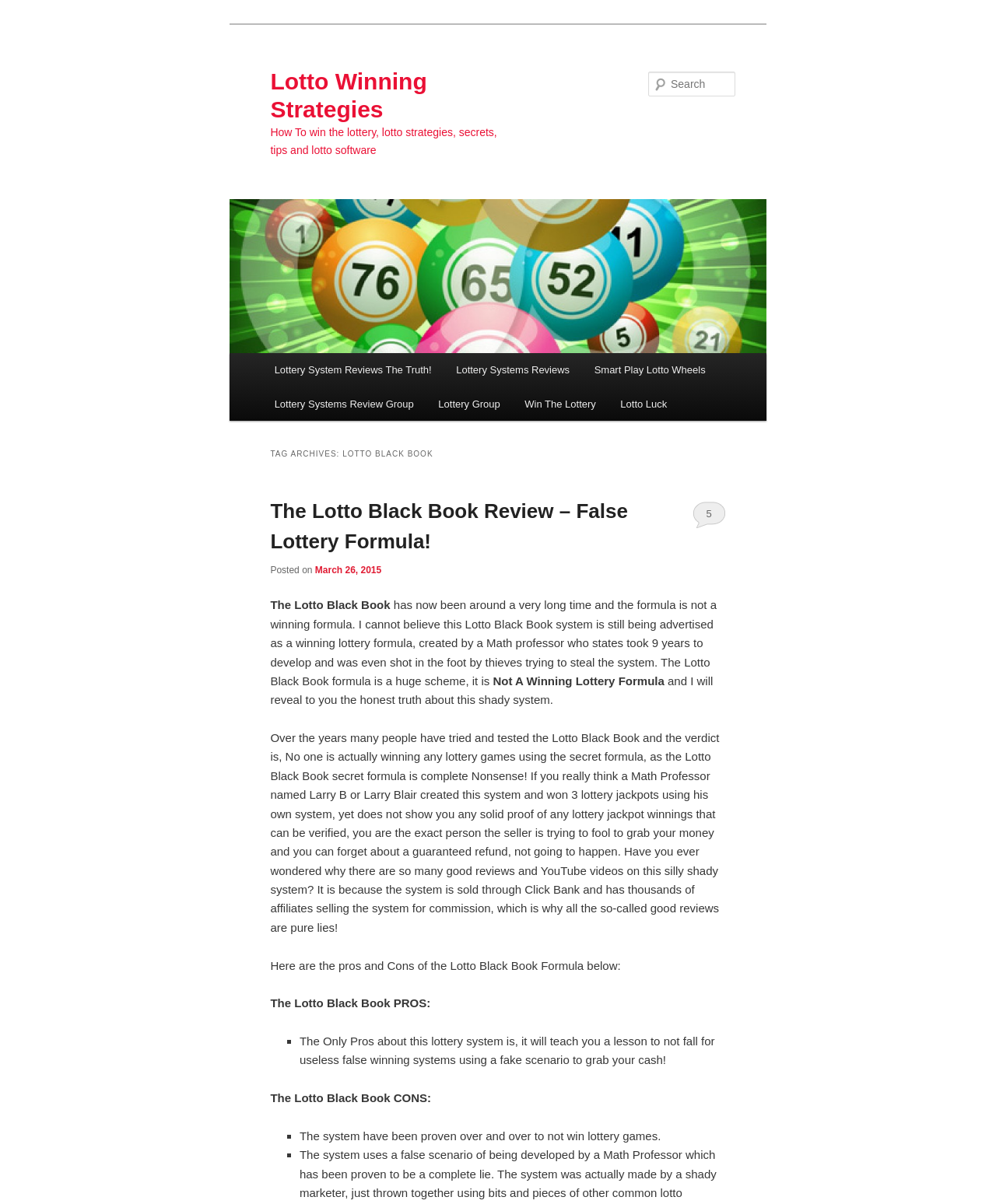Can you find the bounding box coordinates of the area I should click to execute the following instruction: "Search for lottery strategies"?

[0.651, 0.059, 0.738, 0.08]